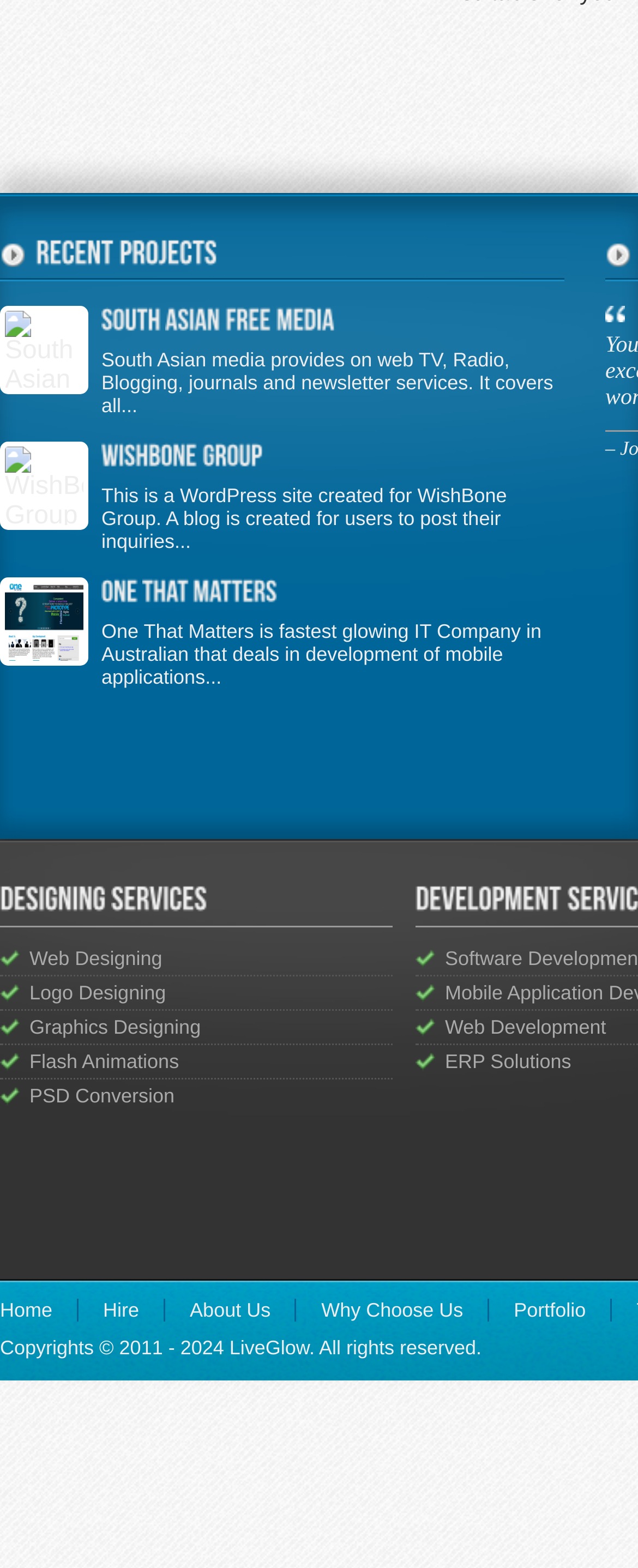What is the name of the first project listed?
Please provide a single word or phrase as your answer based on the image.

South Asian Free Media